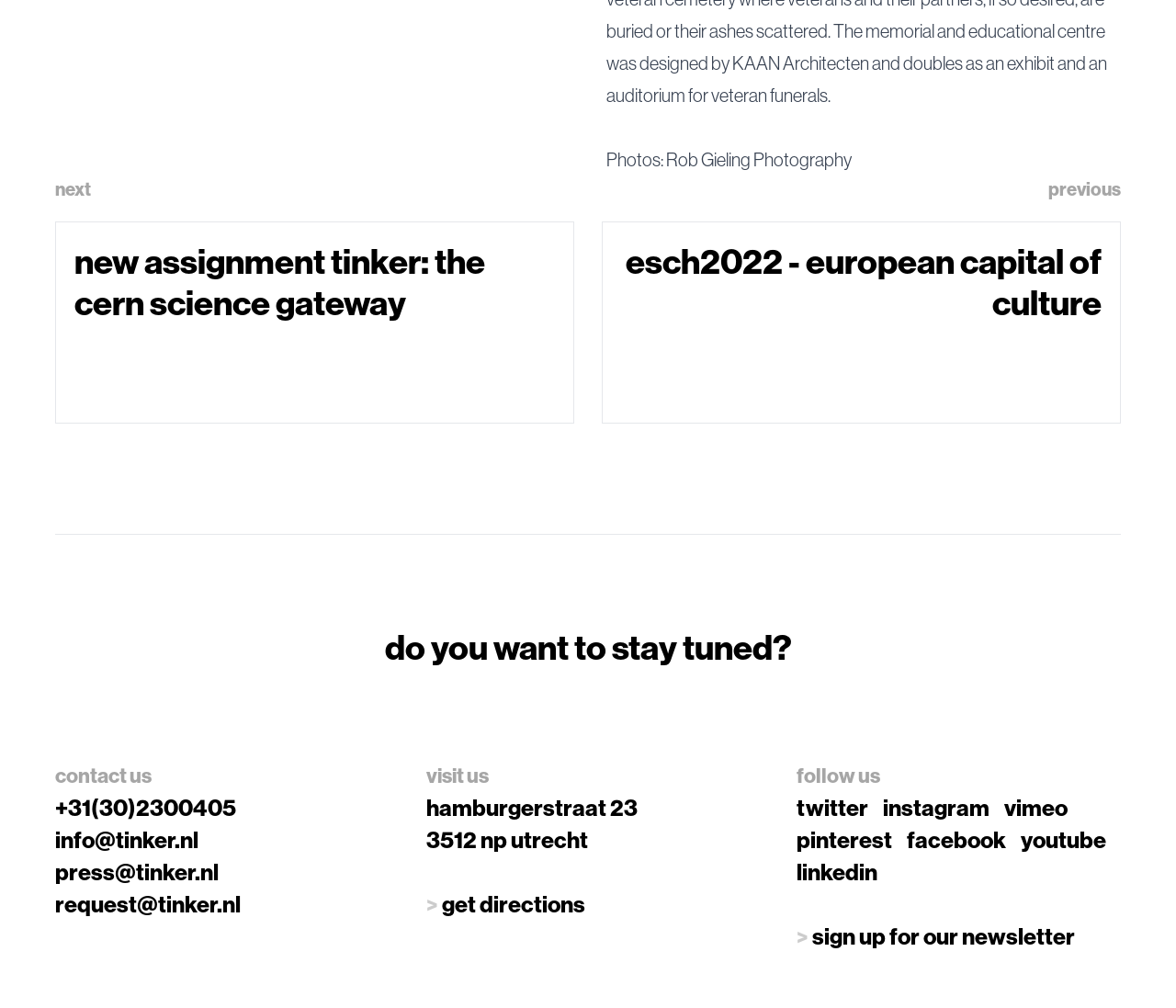What is the phone number of Tinker? Examine the screenshot and reply using just one word or a brief phrase.

+31(30)2300405